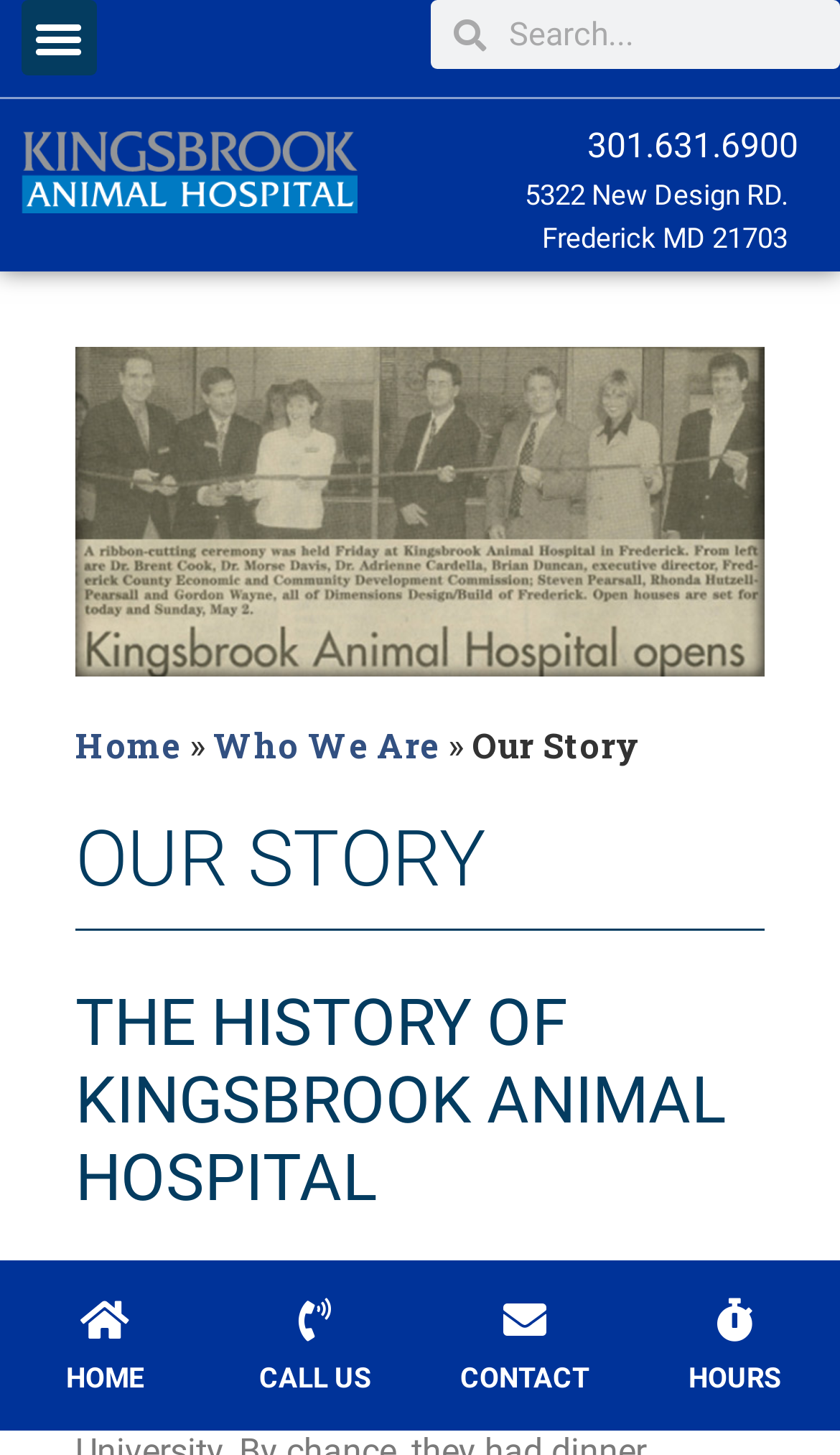Mark the bounding box of the element that matches the following description: "CALL US".

[0.308, 0.936, 0.442, 0.958]